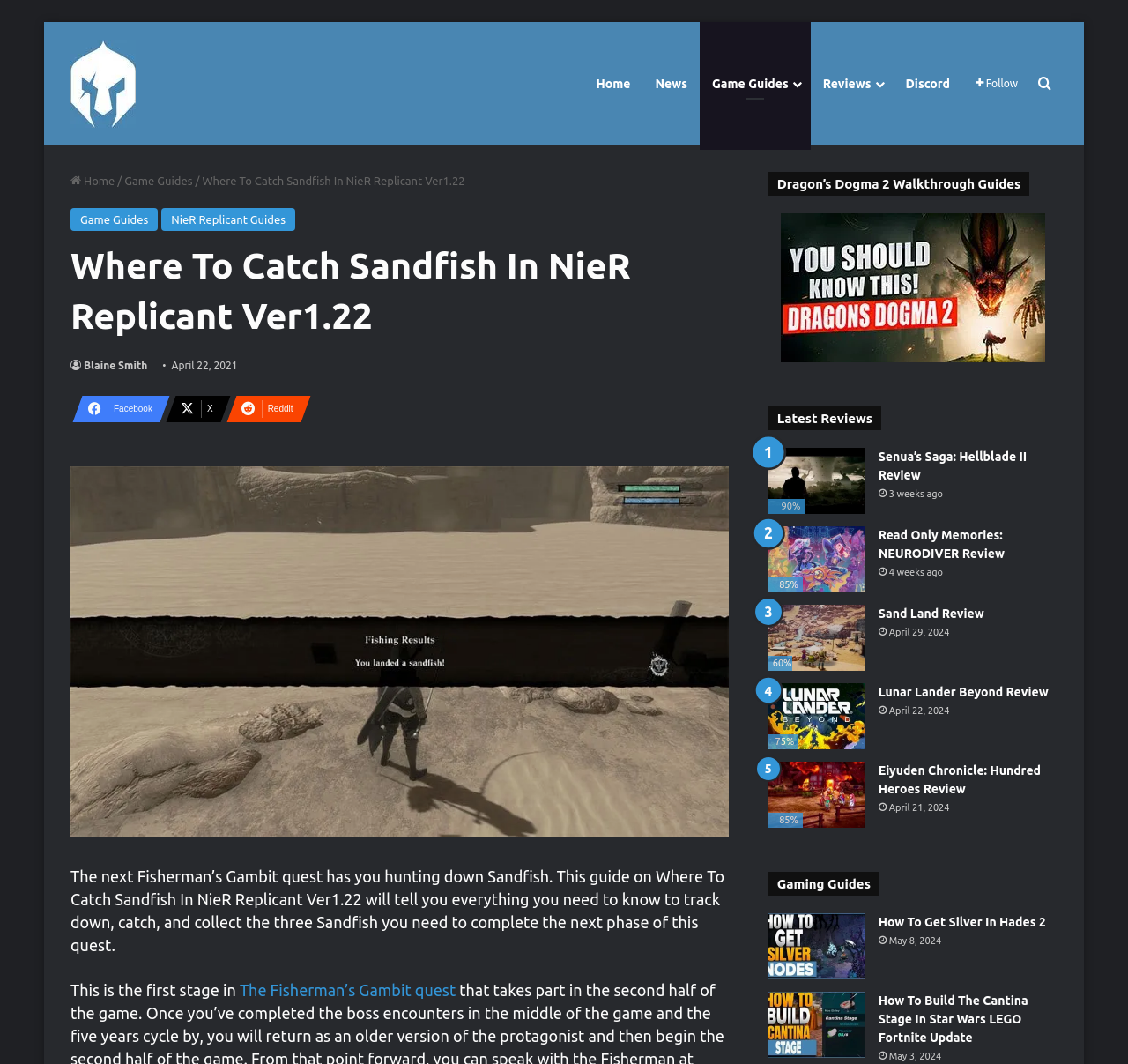Give a detailed account of the webpage's layout and content.

The webpage is a guide on "Where To Catch Sandfish In NieR Replicant Ver1.22" on the GamersHeroes website. At the top, there is a primary navigation menu with links to "Home", "News", "Game Guides", "Reviews", and "Discord". Below the navigation menu, there is a header section with a logo, a search bar, and social media links.

The main content of the webpage is divided into two sections. On the left side, there is a guide on how to catch Sandfish in NieR Replicant Ver1.22, which includes a brief introduction, a heading, and a paragraph of text. The guide is written by Blaine Smith and was published on April 22, 2021.

On the right side, there are several sections with links to other game guides and reviews. The first section is titled "Dragon's Dogma 2 Walkthrough Guides" and includes a link to a guide with an accompanying image. Below this section, there are several review links, each with a rating percentage and a publication date. The reviews are for games such as Senua's Saga: Hellblade II, Read Only Memories: NEURODIVER, Sand Land, Lunar Lander Beyond, Eiyuden Chronicle: Hundred Heroes, and more.

Further down the page, there is a section titled "Gaming Guides" with links to guides on how to get silver in Hades 2 and how to build the Cantina Stage in Star Wars LEGO Fortnite Update. Each guide has a publication date and a brief description.